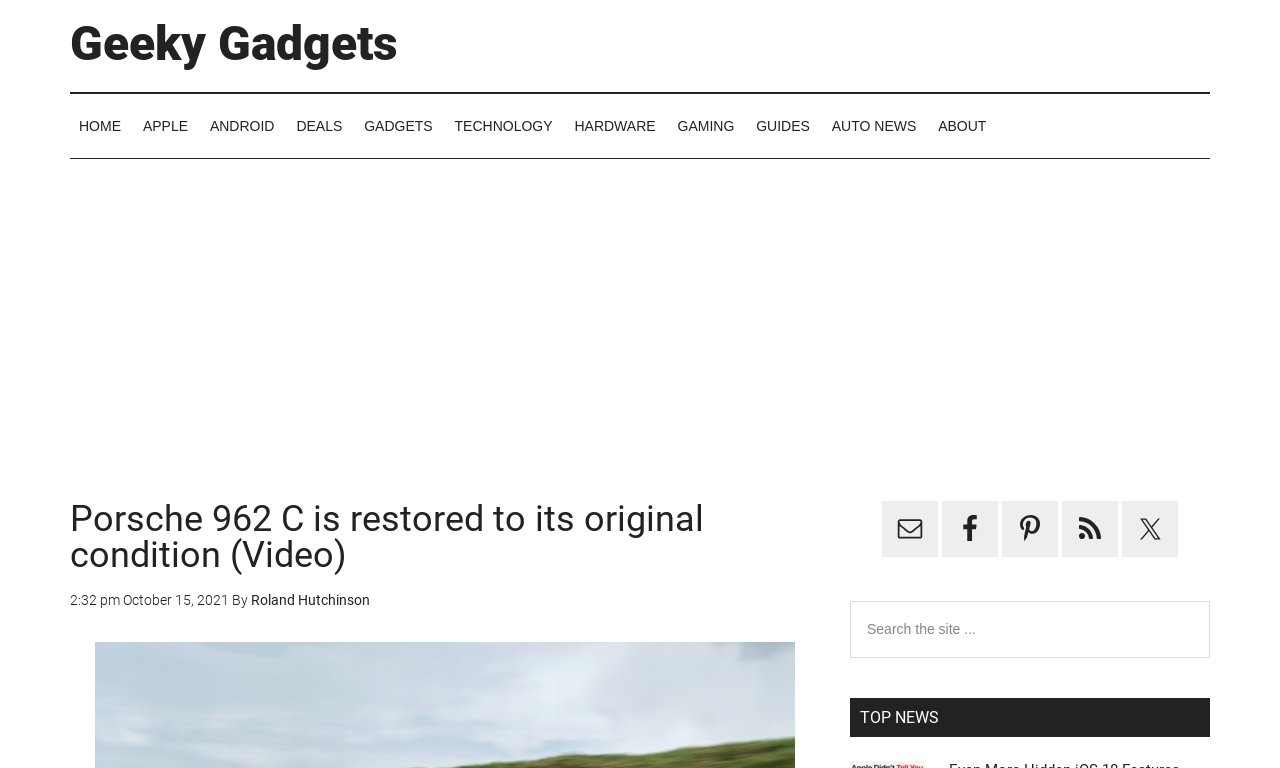Please find the bounding box coordinates for the clickable element needed to perform this instruction: "Check the 'TOP NEWS'".

[0.664, 0.909, 0.945, 0.96]